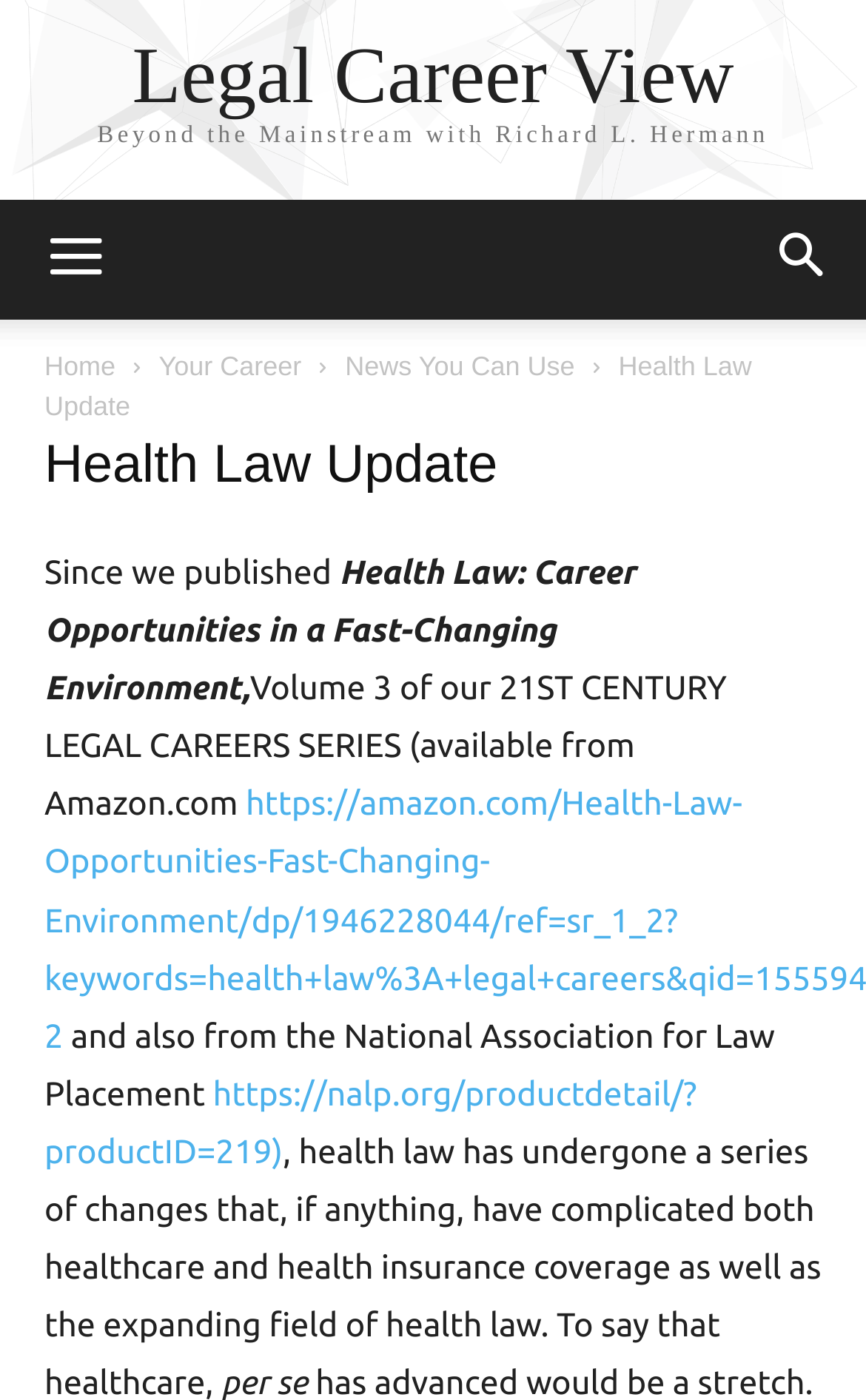What is the website where the book can be purchased?
Identify the answer in the screenshot and reply with a single word or phrase.

Amazon.com